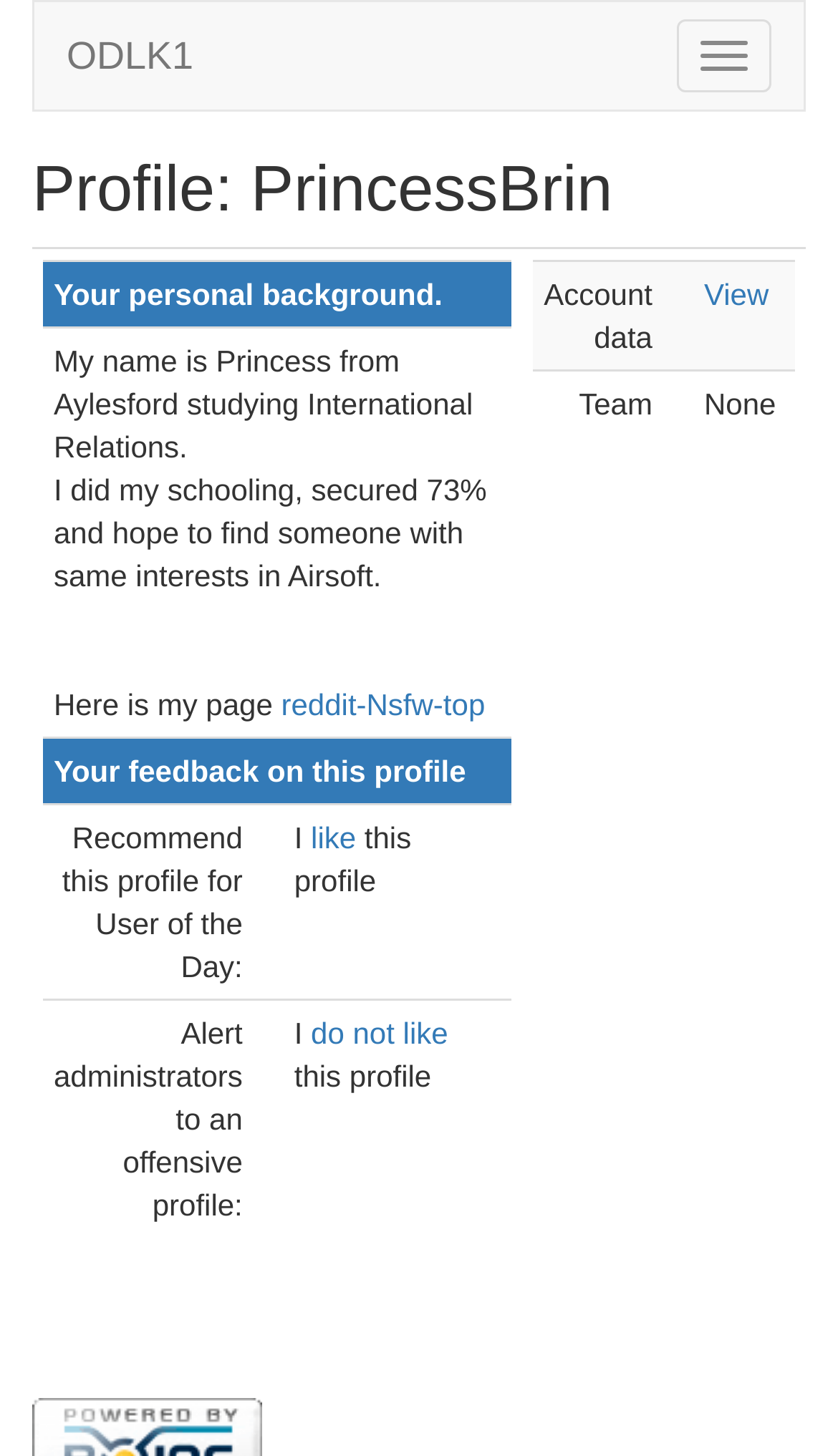Refer to the screenshot and answer the following question in detail:
What is the link to the profile owner's page?

The link to the profile owner's page is mentioned in the personal background section, which states 'Here is my page reddit-Nsfw-top'.